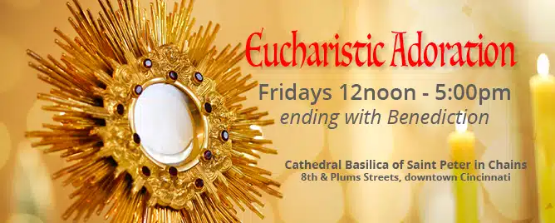Capture every detail in the image and describe it fully.

The image prominently features an ornate monstrance, symbolizing the practice of Eucharistic Adoration. It invites viewers to attend the weekly service held every Friday from noon until 5 PM, concluding with a Benediction. The details emphasize the location: the Cathedral Basilica of Saint Peter in Chains, situated at 8th & Plums Streets in downtown Cincinnati. The background radiates warmth and reverence, enhancing the spiritual significance of the event, while the flowing text elegantly highlights the devotional importance of this sacred gathering.